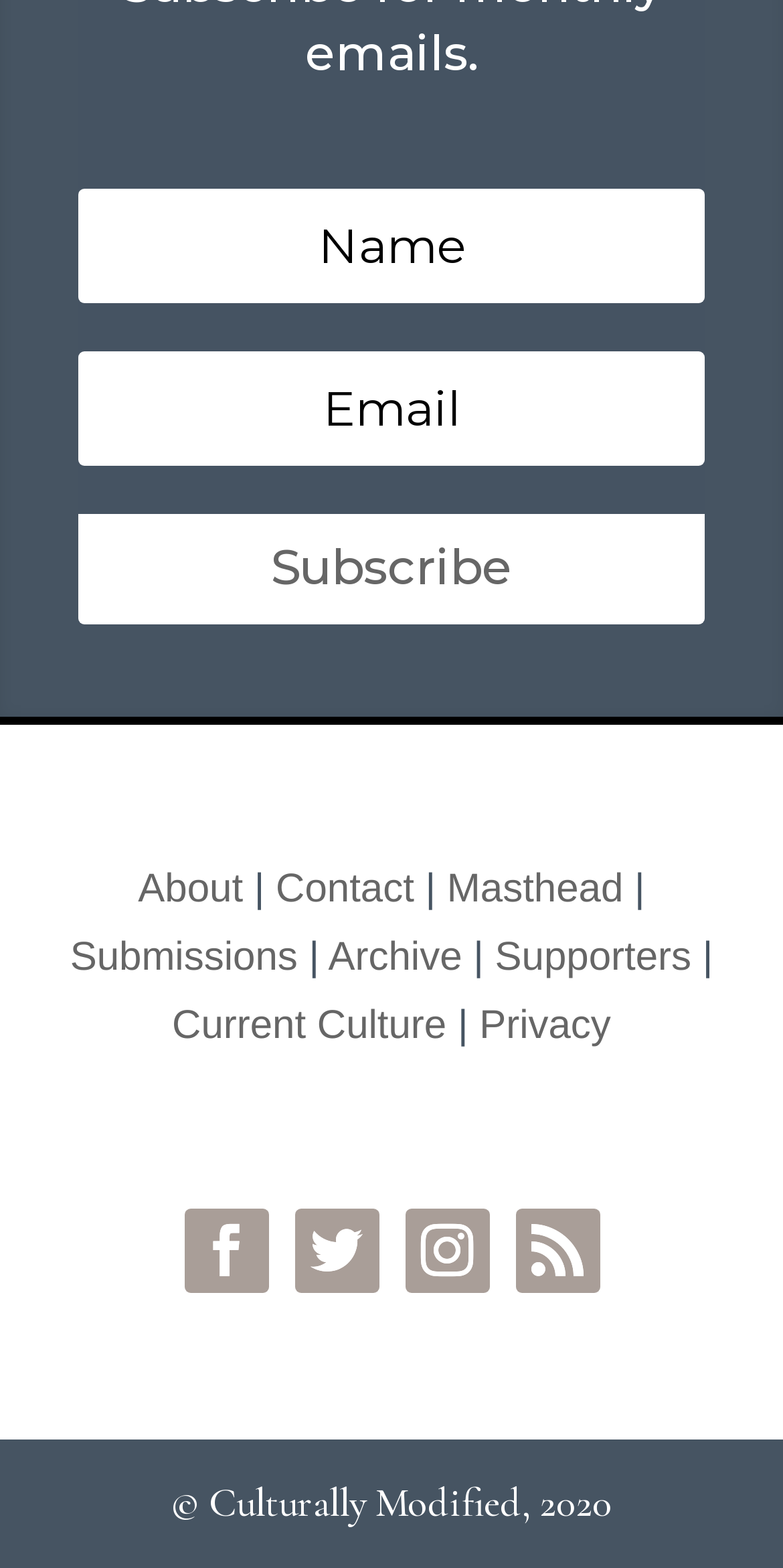Determine the bounding box coordinates for the HTML element mentioned in the following description: "name="et_pb_signup_firstname" placeholder="Name"". The coordinates should be a list of four floats ranging from 0 to 1, represented as [left, top, right, bottom].

[0.1, 0.12, 0.9, 0.193]